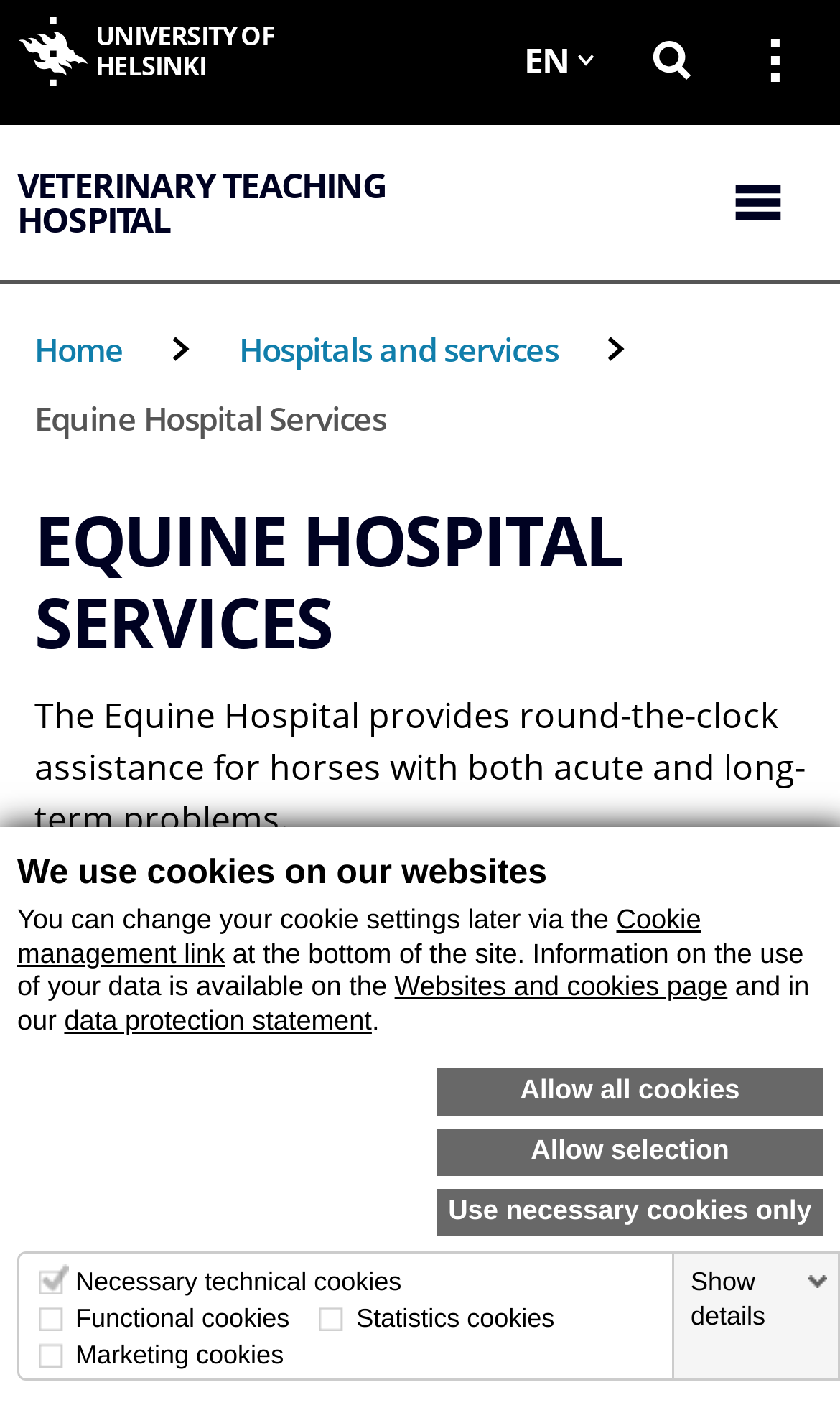Based on the image, please respond to the question with as much detail as possible:
What is recommended for patients arriving from distant locations?

The webpage advises that patients arriving from more distant locations should first visit their own veterinarian for an assessment and emergency assistance before coming to the Equine Hospital, which suggests a preliminary evaluation before seeking the hospital's services.